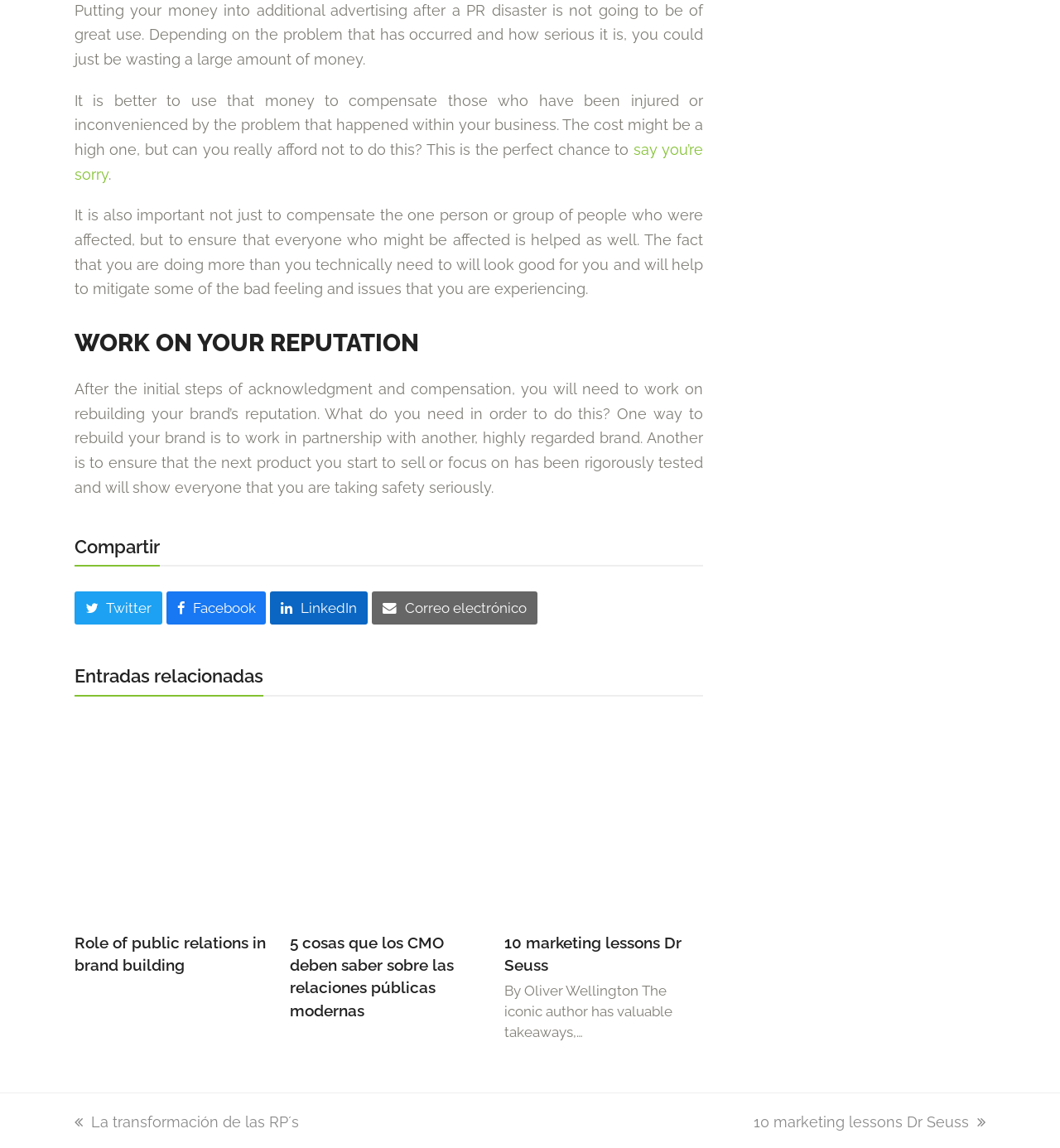Please identify the bounding box coordinates of the element on the webpage that should be clicked to follow this instruction: "read 'Role of public relations in brand building'". The bounding box coordinates should be given as four float numbers between 0 and 1, formatted as [left, top, right, bottom].

[0.07, 0.706, 0.258, 0.721]